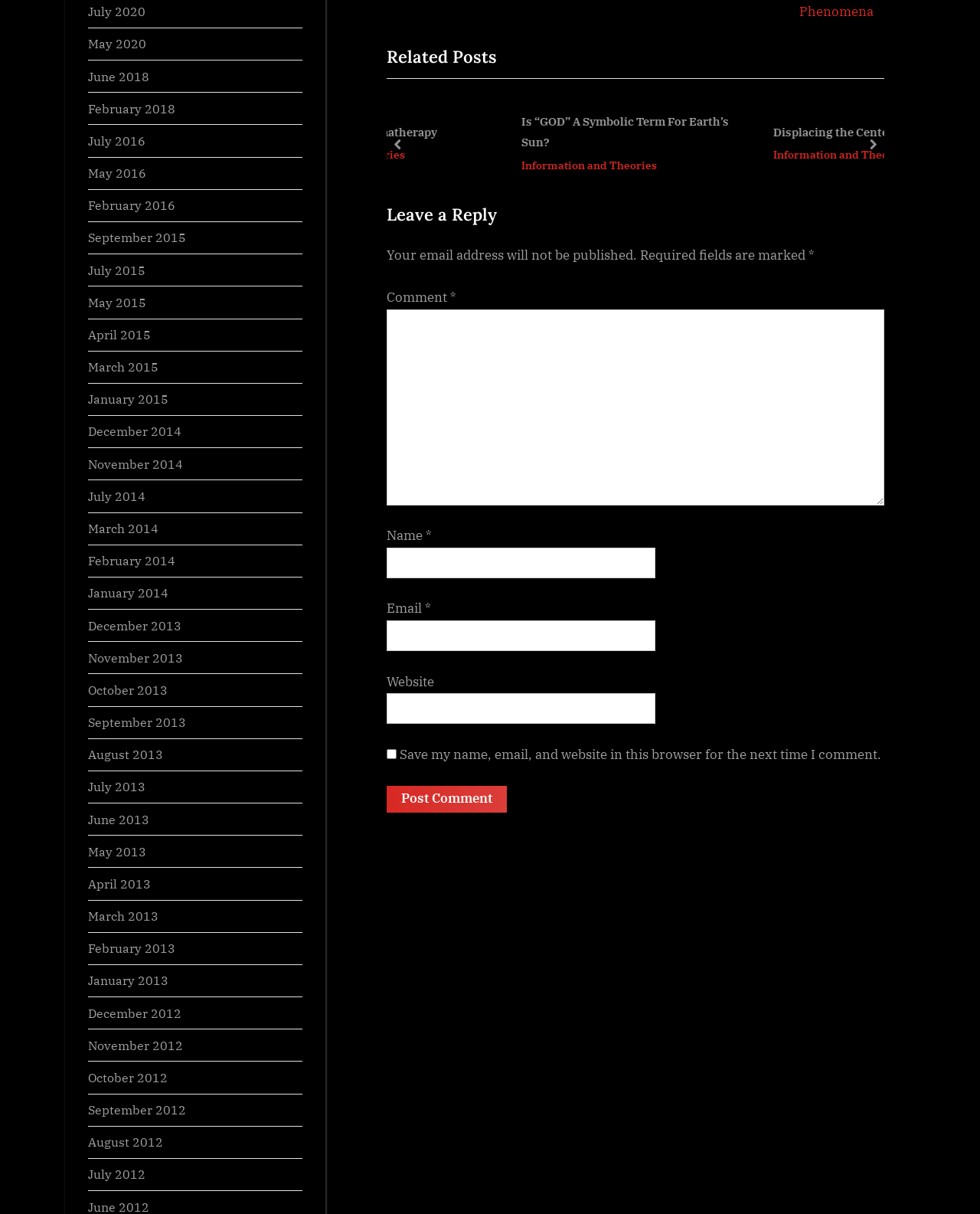Find and provide the bounding box coordinates for the UI element described here: "name="submit" value="Post Comment"". The coordinates should be given as four float numbers between 0 and 1: [left, top, right, bottom].

[0.395, 0.647, 0.517, 0.67]